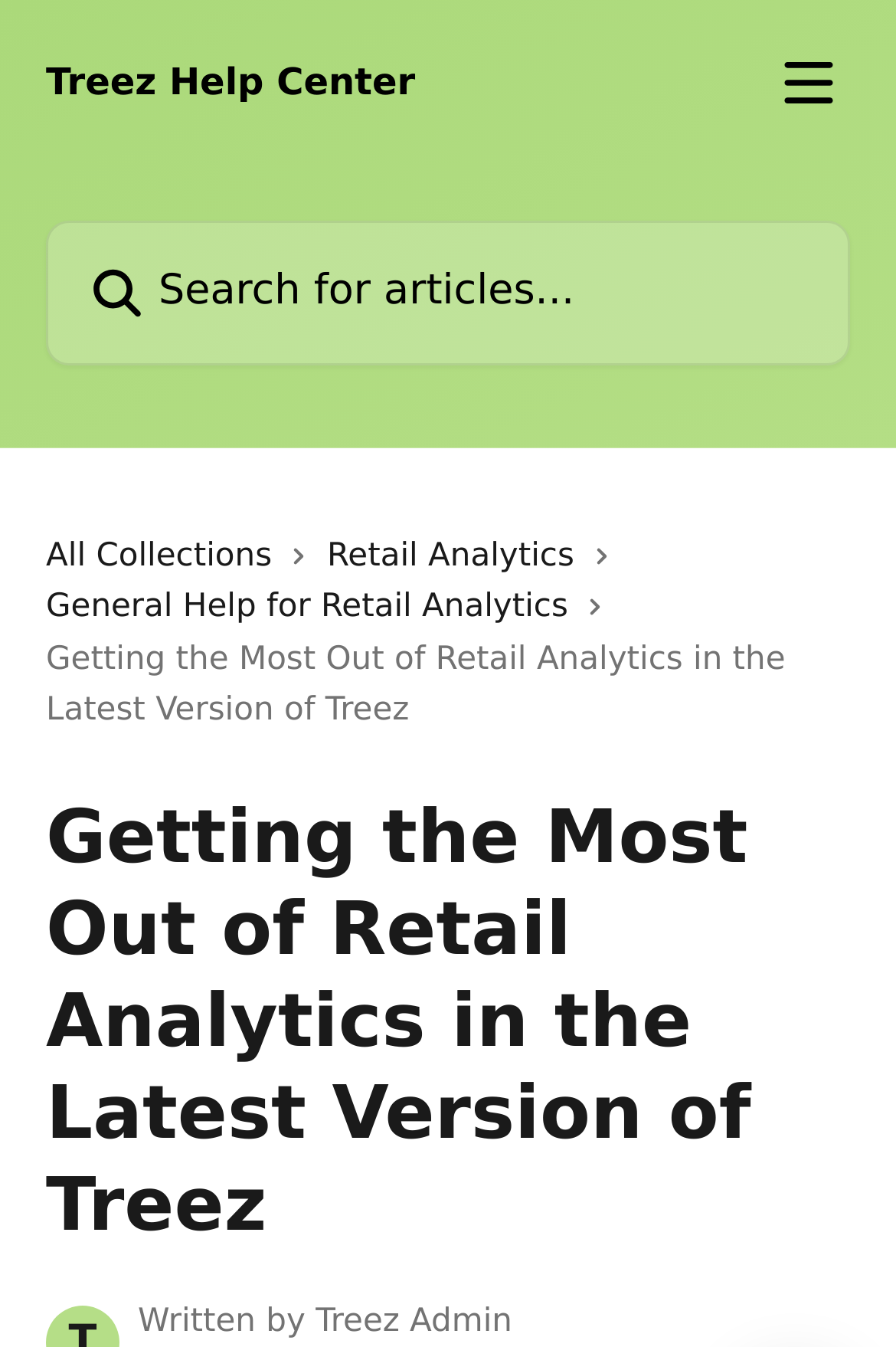Identify the bounding box coordinates for the UI element described as: "General Help for Retail Analytics". The coordinates should be provided as four floats between 0 and 1: [left, top, right, bottom].

[0.051, 0.432, 0.655, 0.47]